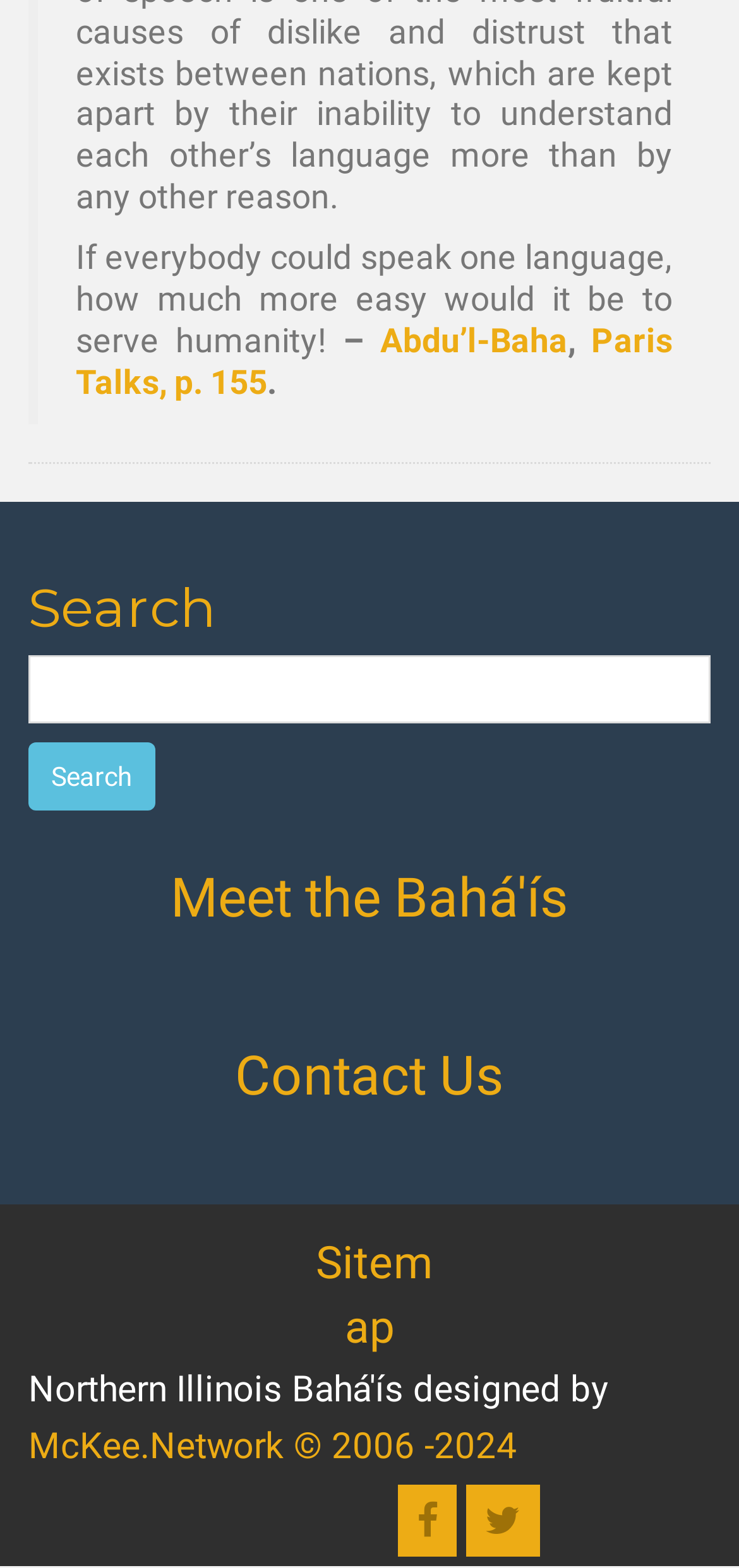Find the coordinates for the bounding box of the element with this description: "Webdevelopment sponsors".

None